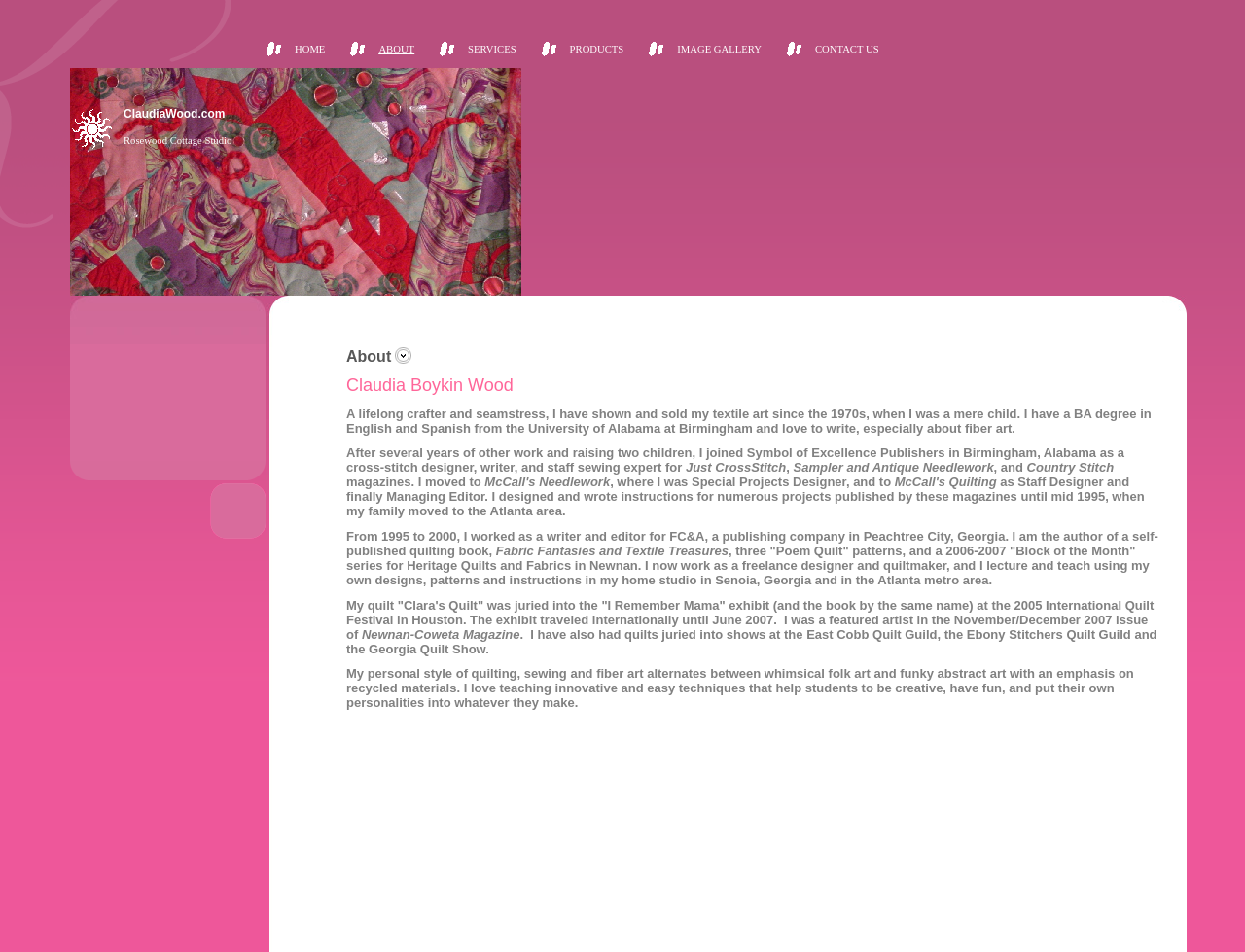What is the website's domain name?
Look at the screenshot and respond with one word or a short phrase.

ClaudiaWood.com